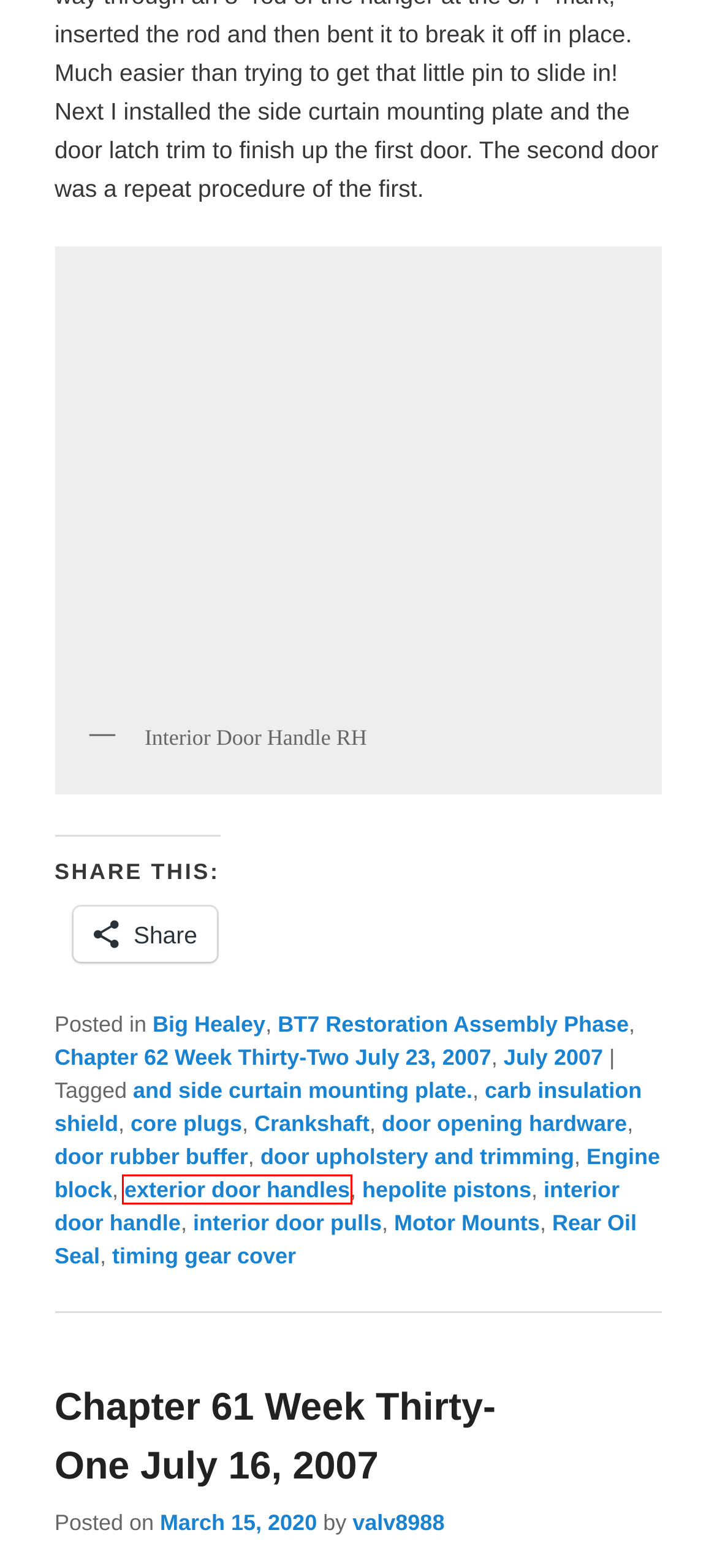You are provided with a screenshot of a webpage that includes a red rectangle bounding box. Please choose the most appropriate webpage description that matches the new webpage after clicking the element within the red bounding box. Here are the candidates:
A. door opening hardware | Valve Chatter
B. and side curtain mounting plate. | Valve Chatter
C. door upholstery and trimming | Valve Chatter
D. door rubber buffer | Valve Chatter
E. exterior door handles | Valve Chatter
F. Motor Mounts | Valve Chatter
G. Chapter 61 Week Thirty-One July 16, 2007 | Valve Chatter
H. carb insulation shield | Valve Chatter

E